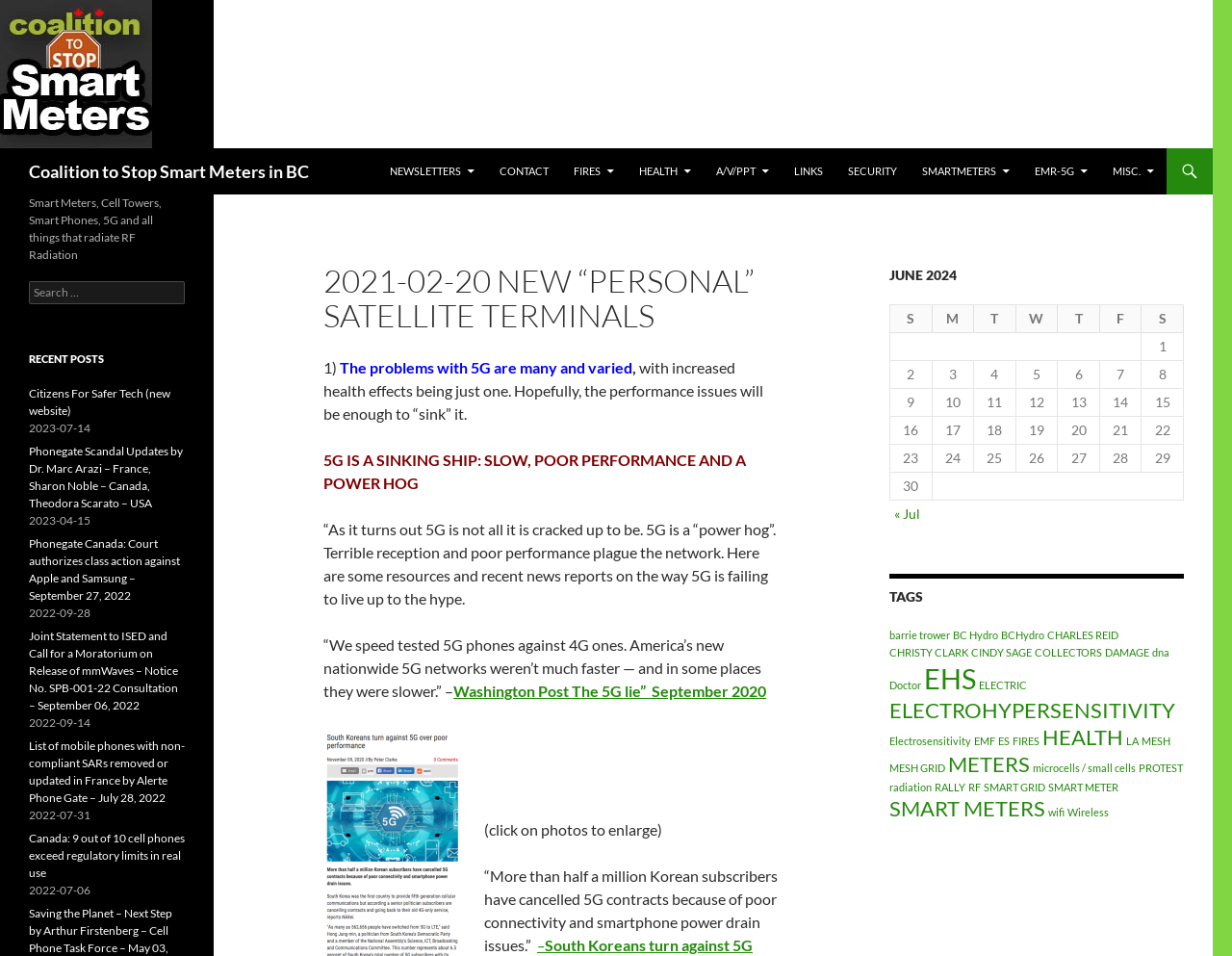Pinpoint the bounding box coordinates of the element that must be clicked to accomplish the following instruction: "Click on the 'NEWSLETTERS' link". The coordinates should be in the format of four float numbers between 0 and 1, i.e., [left, top, right, bottom].

[0.307, 0.155, 0.395, 0.203]